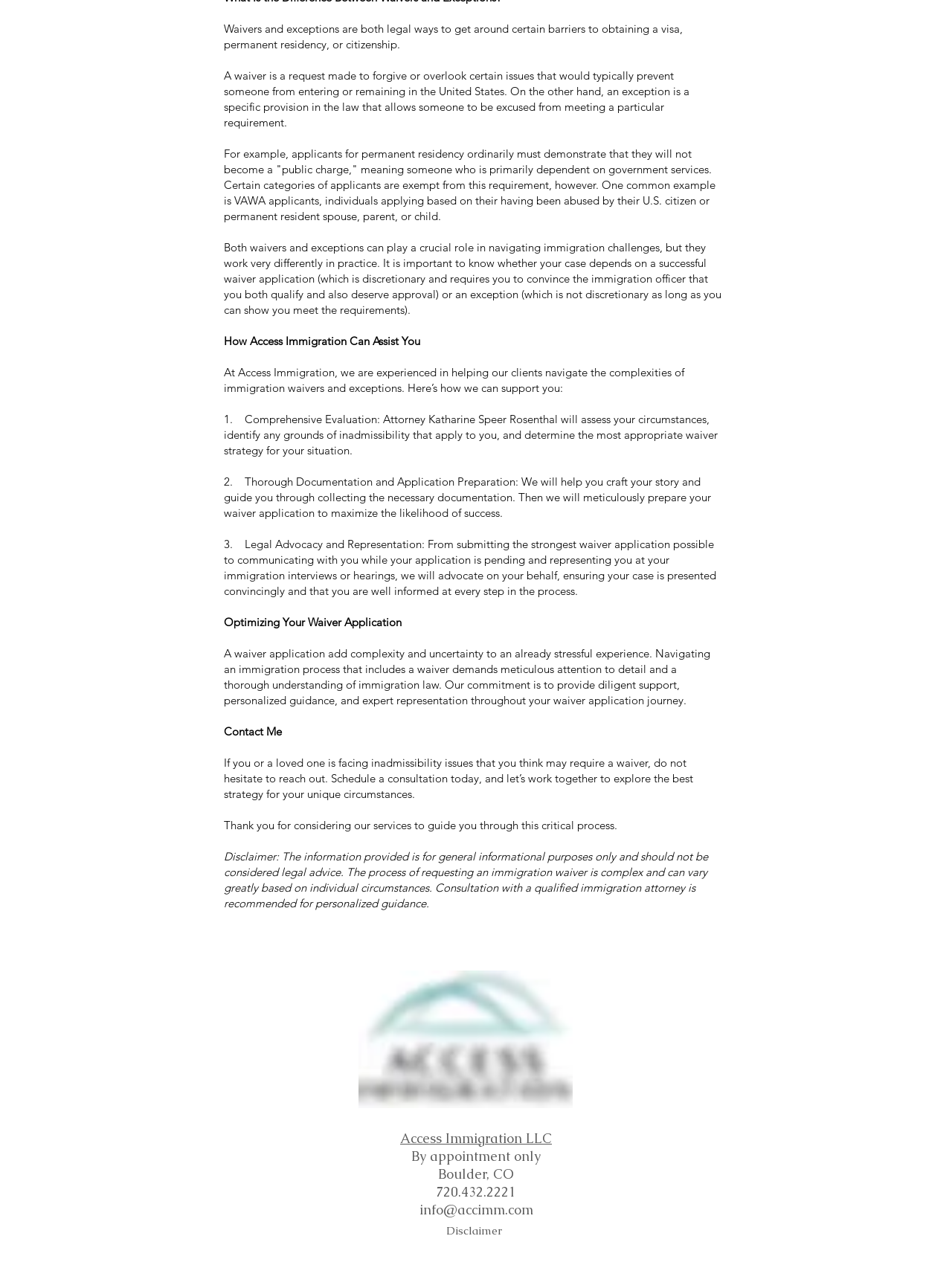Extract the bounding box coordinates for the UI element described as: "info@accimm.com".

[0.44, 0.949, 0.56, 0.963]